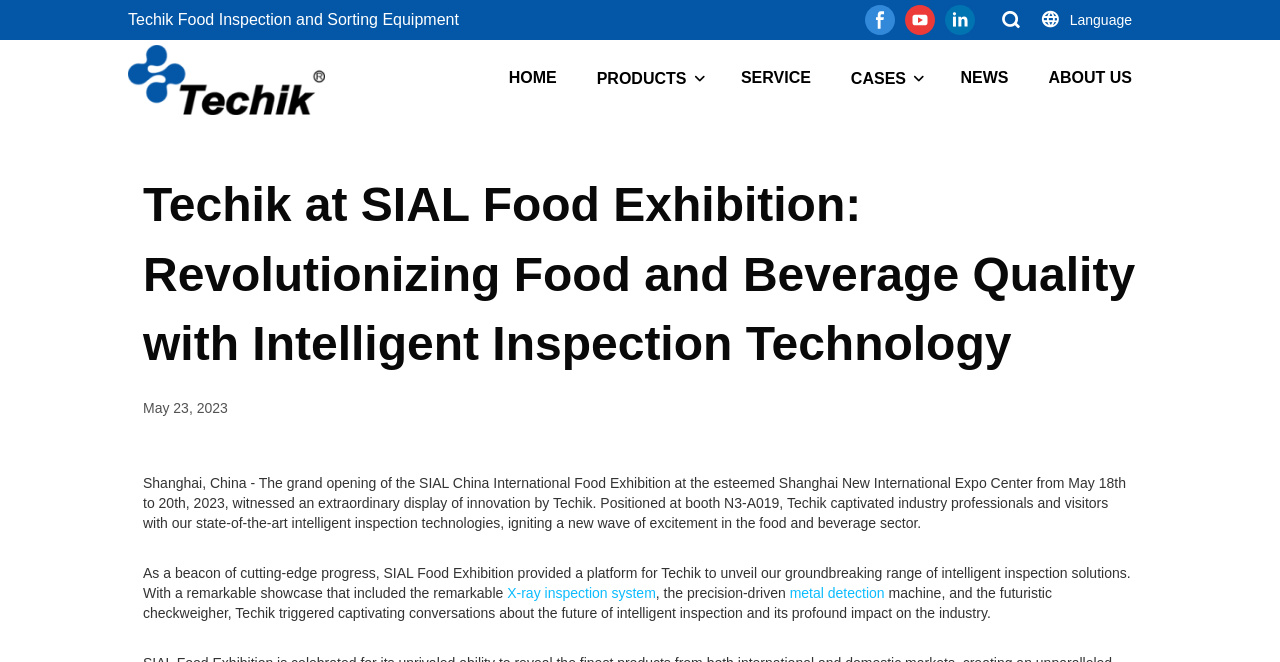Could you locate the bounding box coordinates for the section that should be clicked to accomplish this task: "Sign in to your account".

None